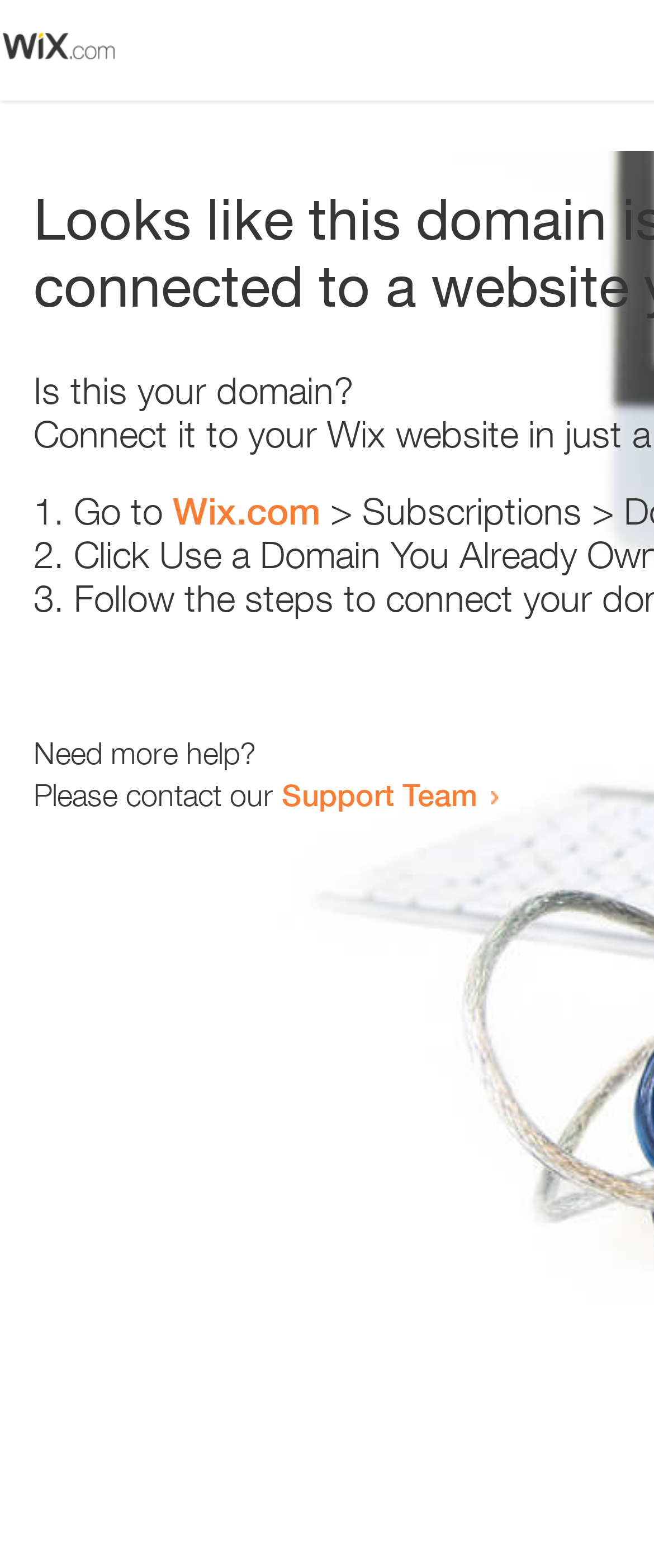What is the link text at the bottom of the page?
Please answer the question with a single word or phrase, referencing the image.

Support Team